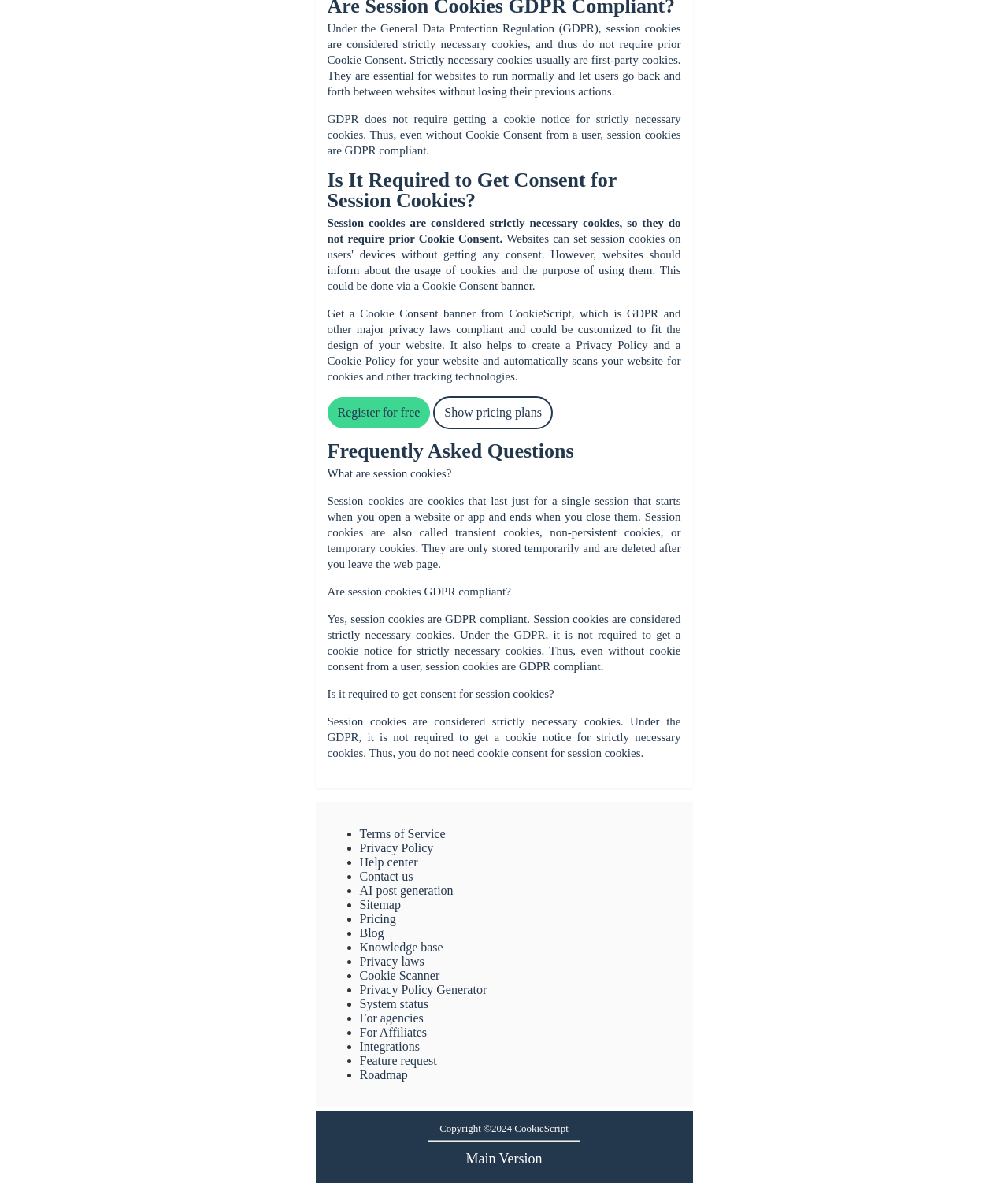Locate the bounding box coordinates of the area where you should click to accomplish the instruction: "Learn about session cookies".

[0.325, 0.395, 0.448, 0.406]